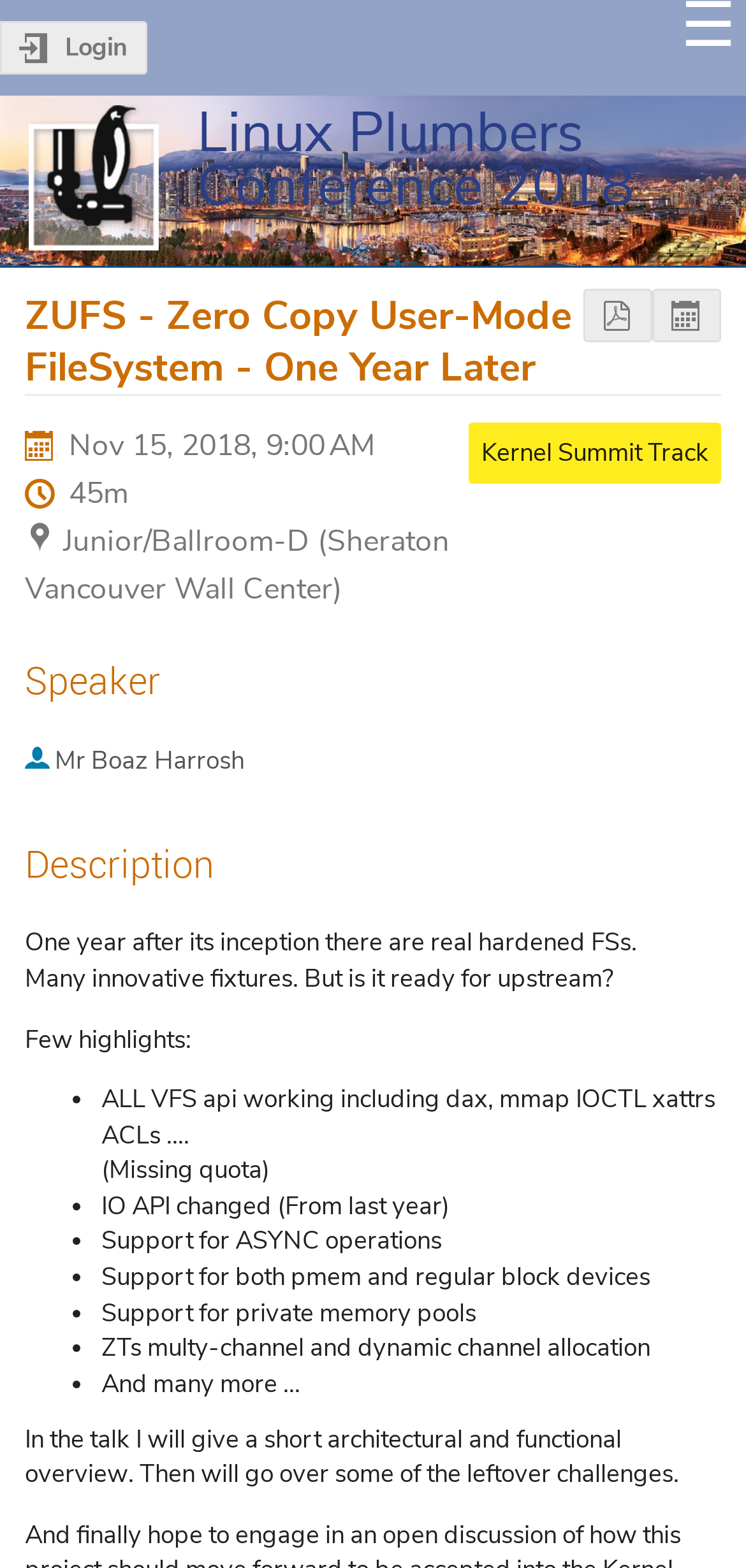Utilize the details in the image to thoroughly answer the following question: What is the title of the conference?

I determined the title of the conference by looking at the heading element with the text 'Linux Plumbers Conference 2018' which is located at the top of the webpage.